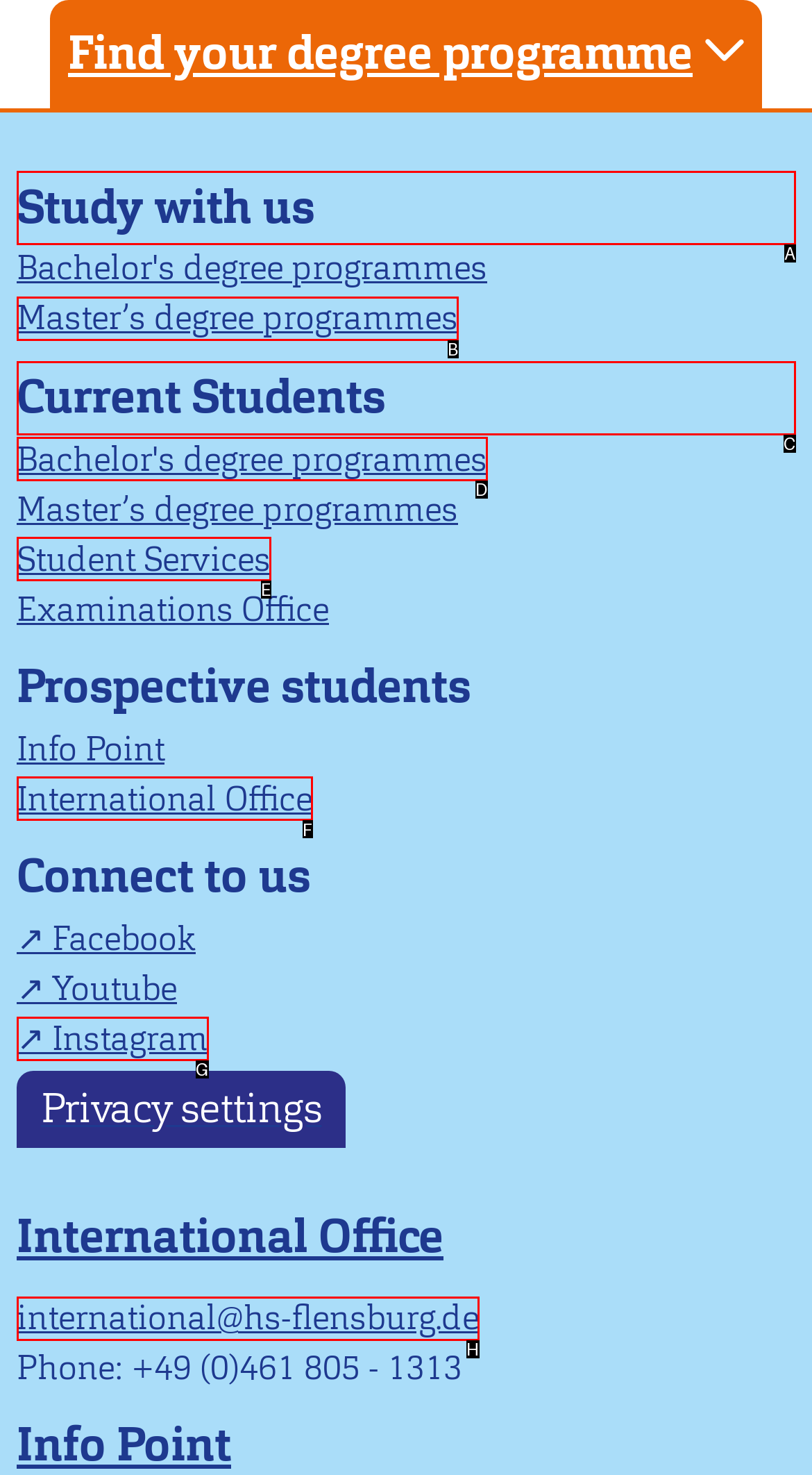Tell me which option best matches the description: Instagram
Answer with the option's letter from the given choices directly.

G